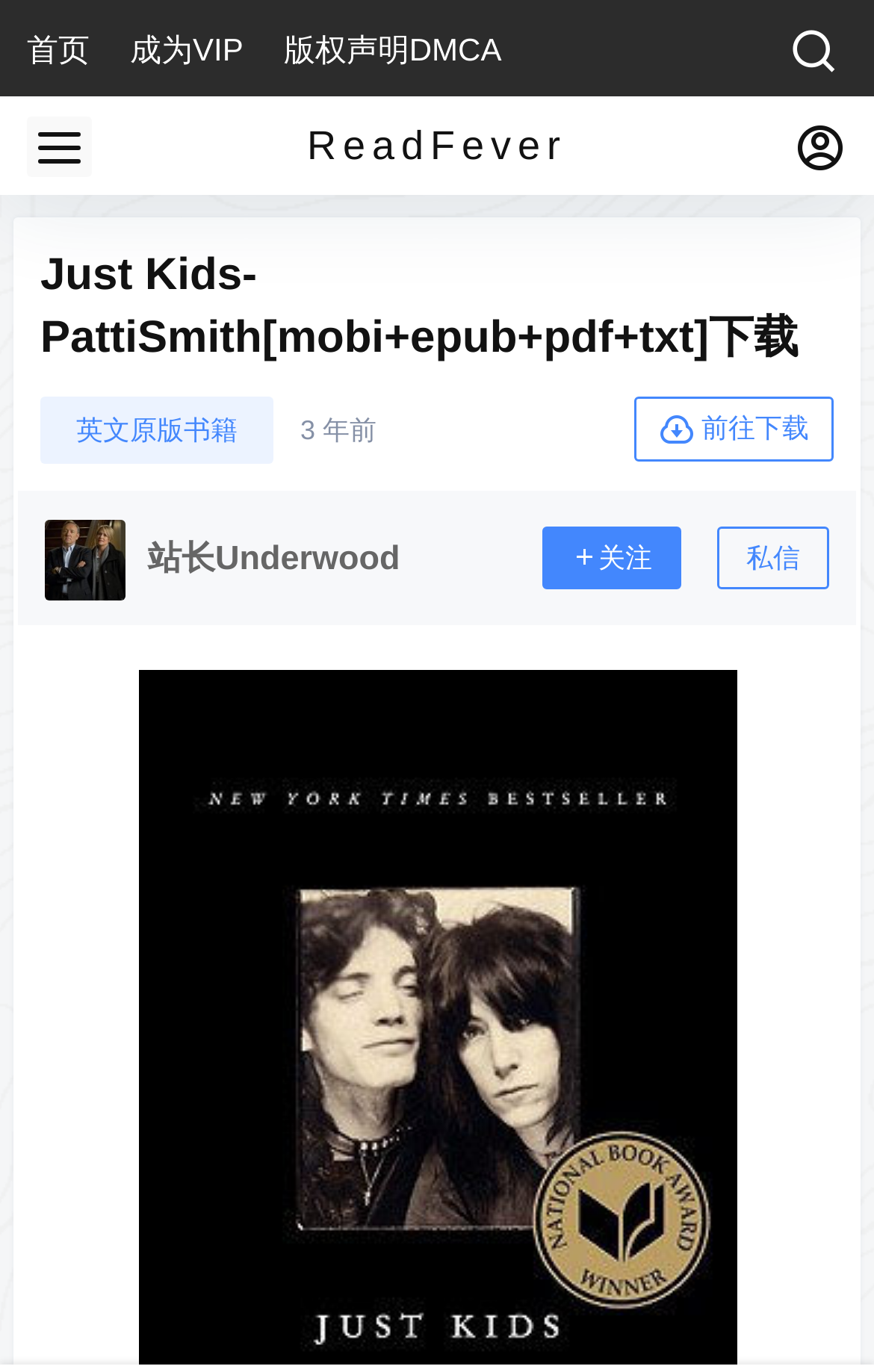Explain in detail what is displayed on the webpage.

The webpage appears to be a book download page, specifically for the book "Just Kids" by Patti Smith. At the top-right corner, there is a link with a icon, and next to it, a link with the text "ReadFever". 

Below these links, there is a header section that spans almost the entire width of the page. Within this section, there is a heading that reads "Just Kids-PattiSmith[mobi+epub+pdf+txt]下载", indicating the book title and available formats. 

To the right of the heading, there is a link labeled "英文原版书籍", and next to it, a time element displaying "3 年前", which means "3 years ago". 

Further down, there is a button with the text "前往下载", which means "go to download", and an image to its left. Below the image, there is a text "站长Underwood", which appears to be the author or owner of the website. 

To the right of the image, there are two buttons, one with the text "关注", which means "follow", and another with the text "私信", which means "private message".